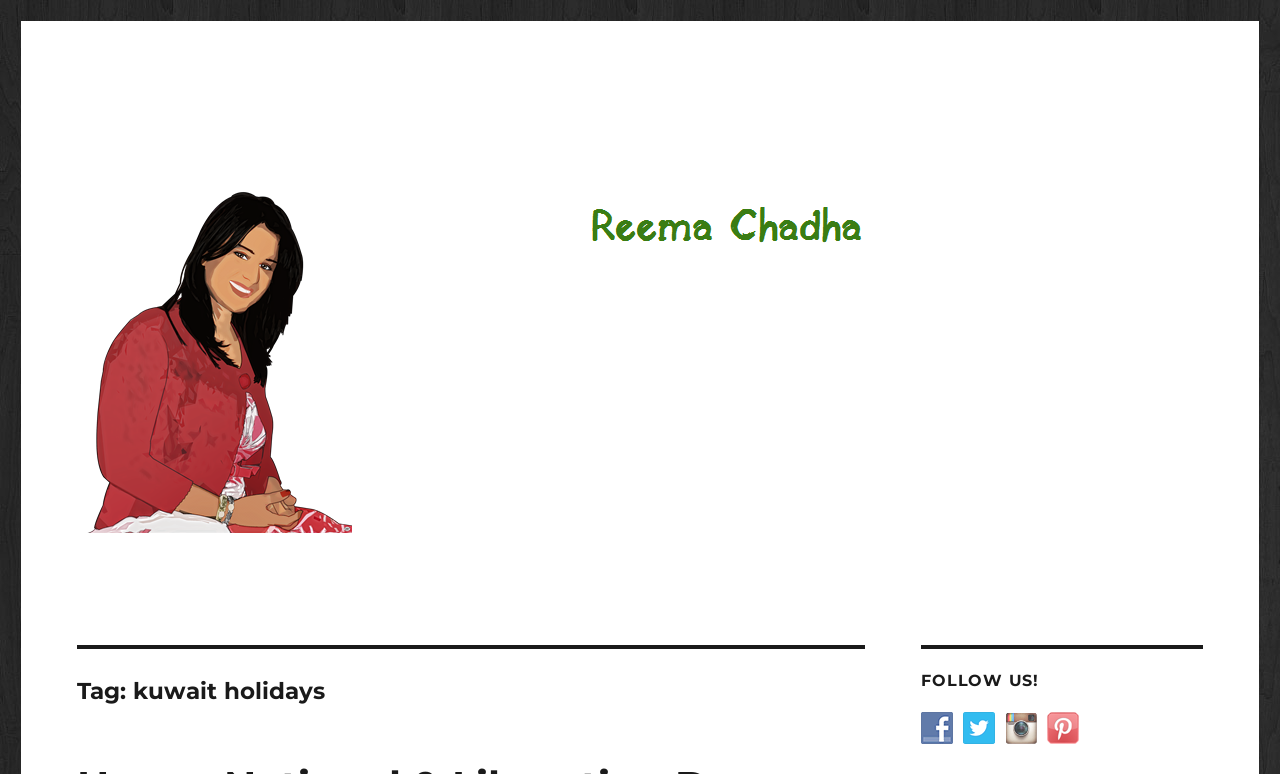Analyze the image and answer the question with as much detail as possible: 
Is there a heading that says 'FOLLOW US!'?

There is a heading that says 'FOLLOW US!' which is located above the social media links and images, indicating that the section is for following the website on various social media platforms.